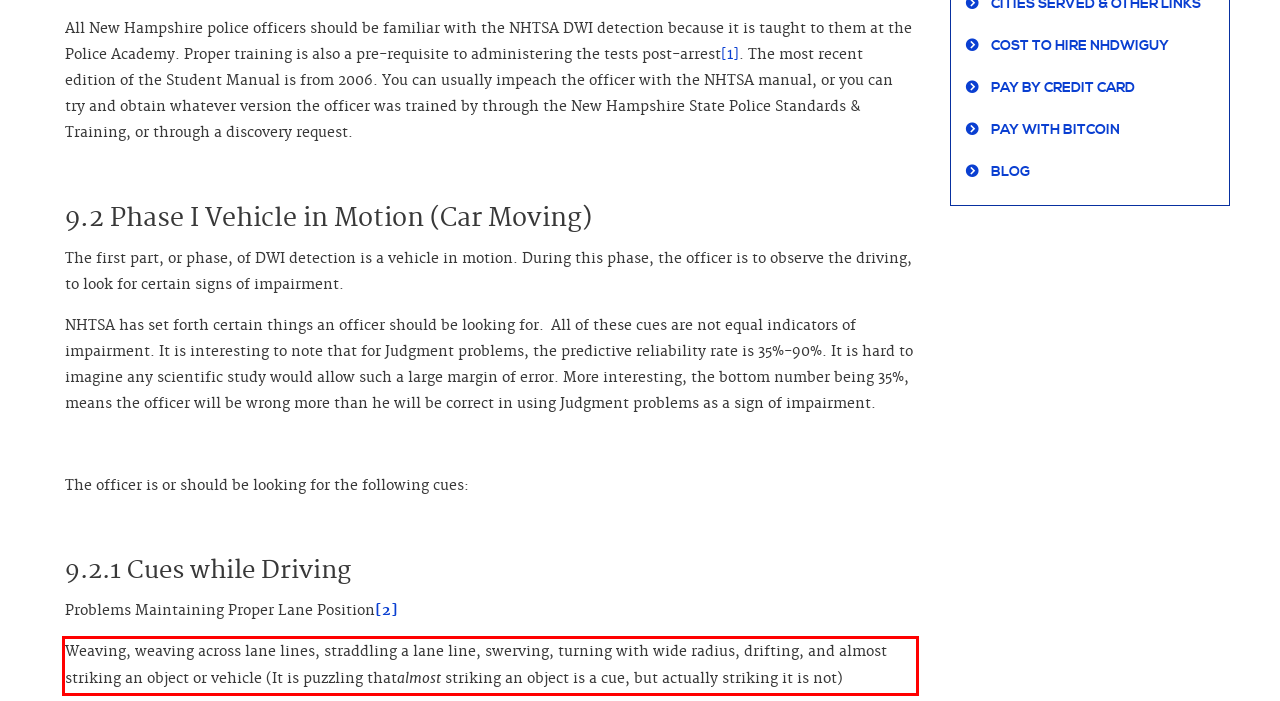Look at the provided screenshot of the webpage and perform OCR on the text within the red bounding box.

Weaving, weaving across lane lines, straddling a lane line, swerving, turning with wide radius, drifting, and almost striking an object or vehicle (It is puzzling thatalmost striking an object is a cue, but actually striking it is not)